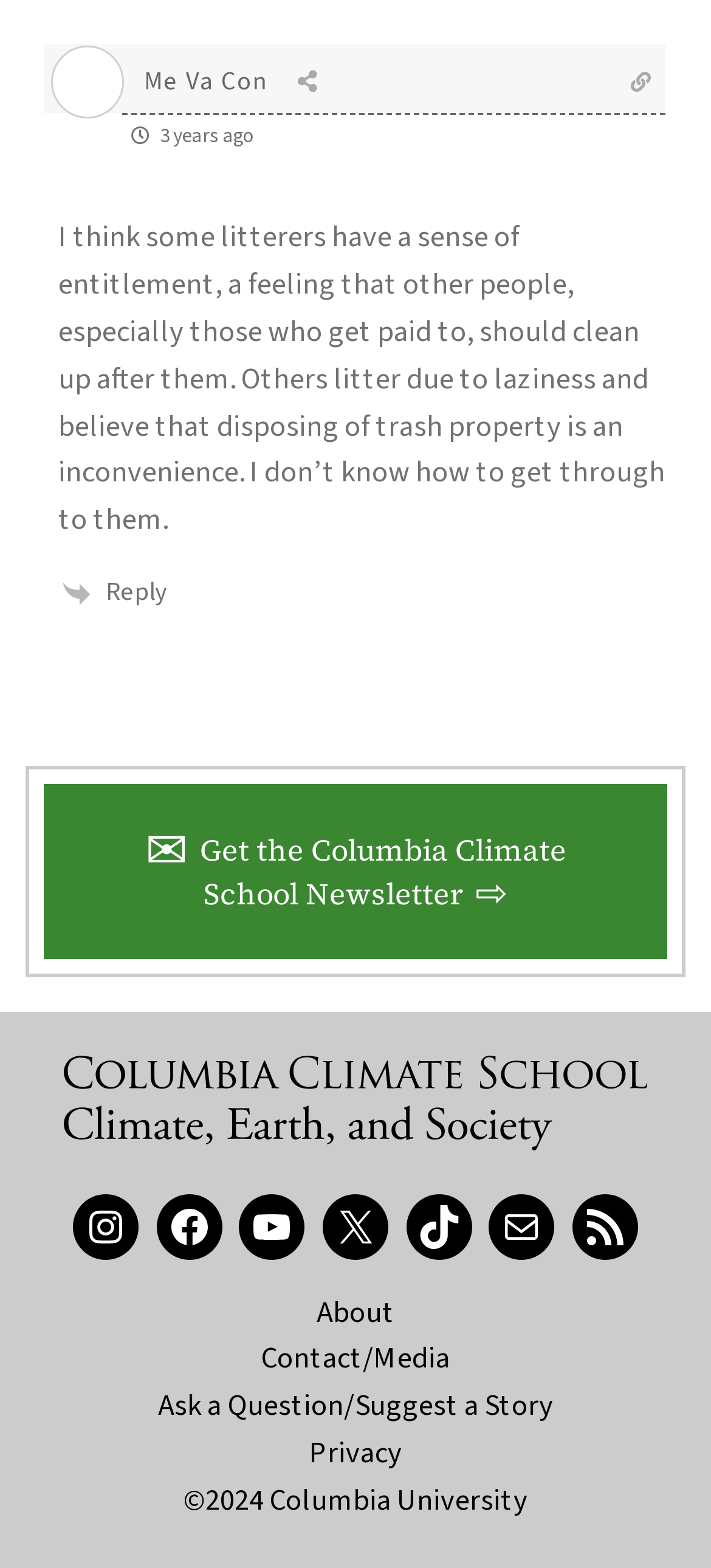What is the copyright year?
Using the picture, provide a one-word or short phrase answer.

2024